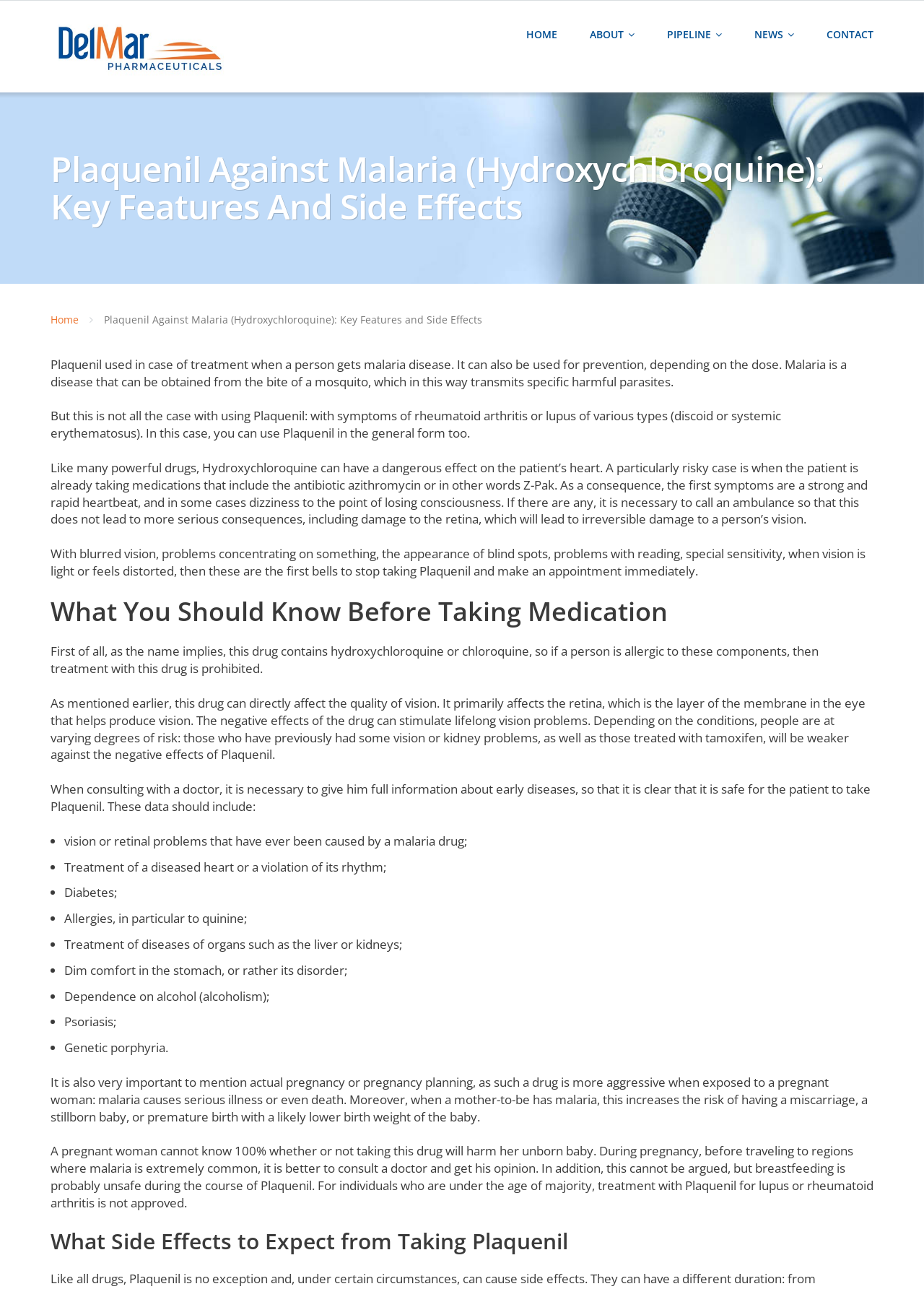Given the element description, predict the bounding box coordinates in the format (top-left x, top-left y, bottom-right x, bottom-right y). Make sure all values are between 0 and 1. Here is the element description: title="DelMar Pharmaceuticals, Inc. (DMPI)"

[0.055, 0.028, 0.255, 0.041]